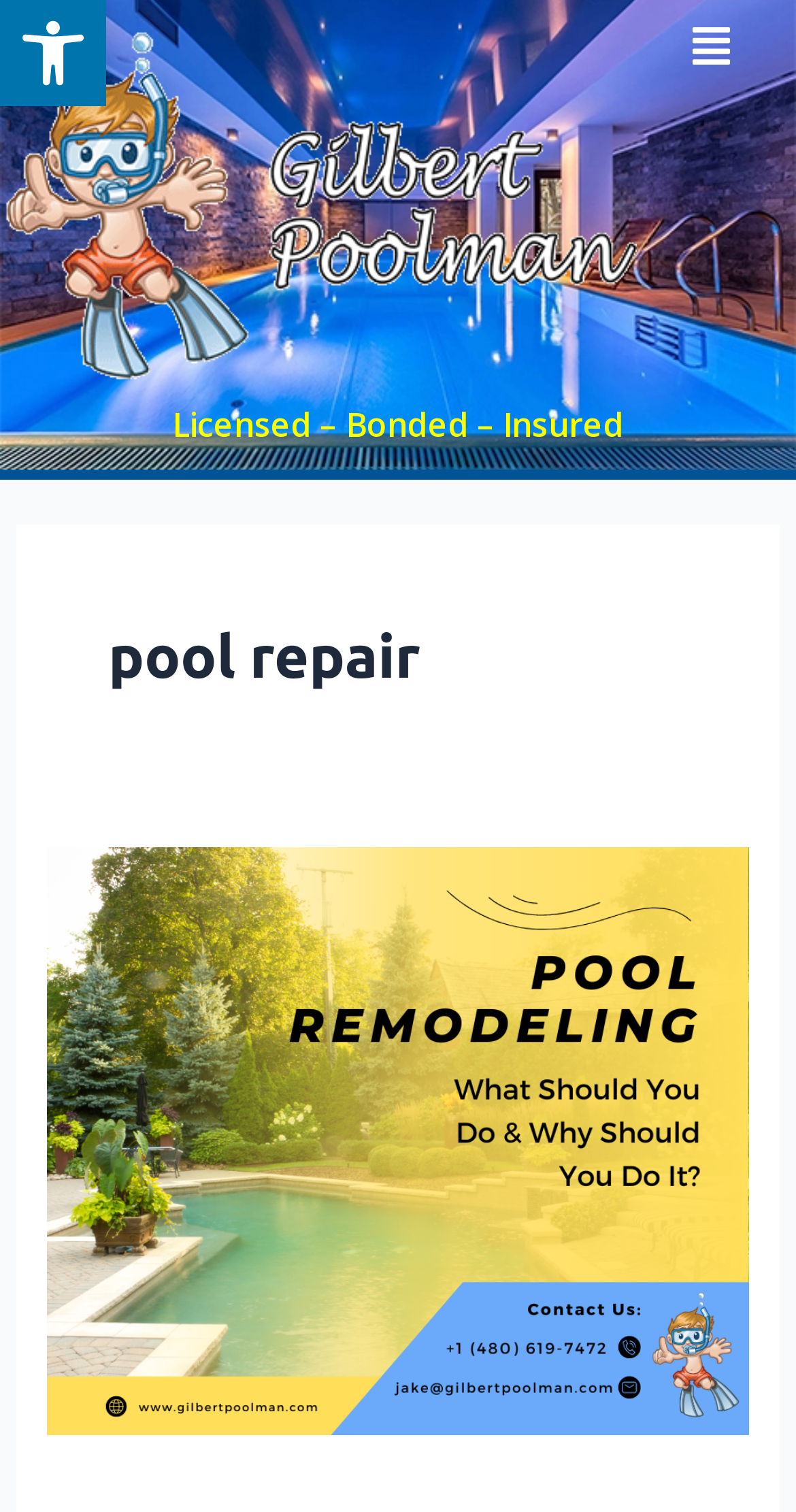Reply to the question below using a single word or brief phrase:
How many images are visible on the webpage?

2